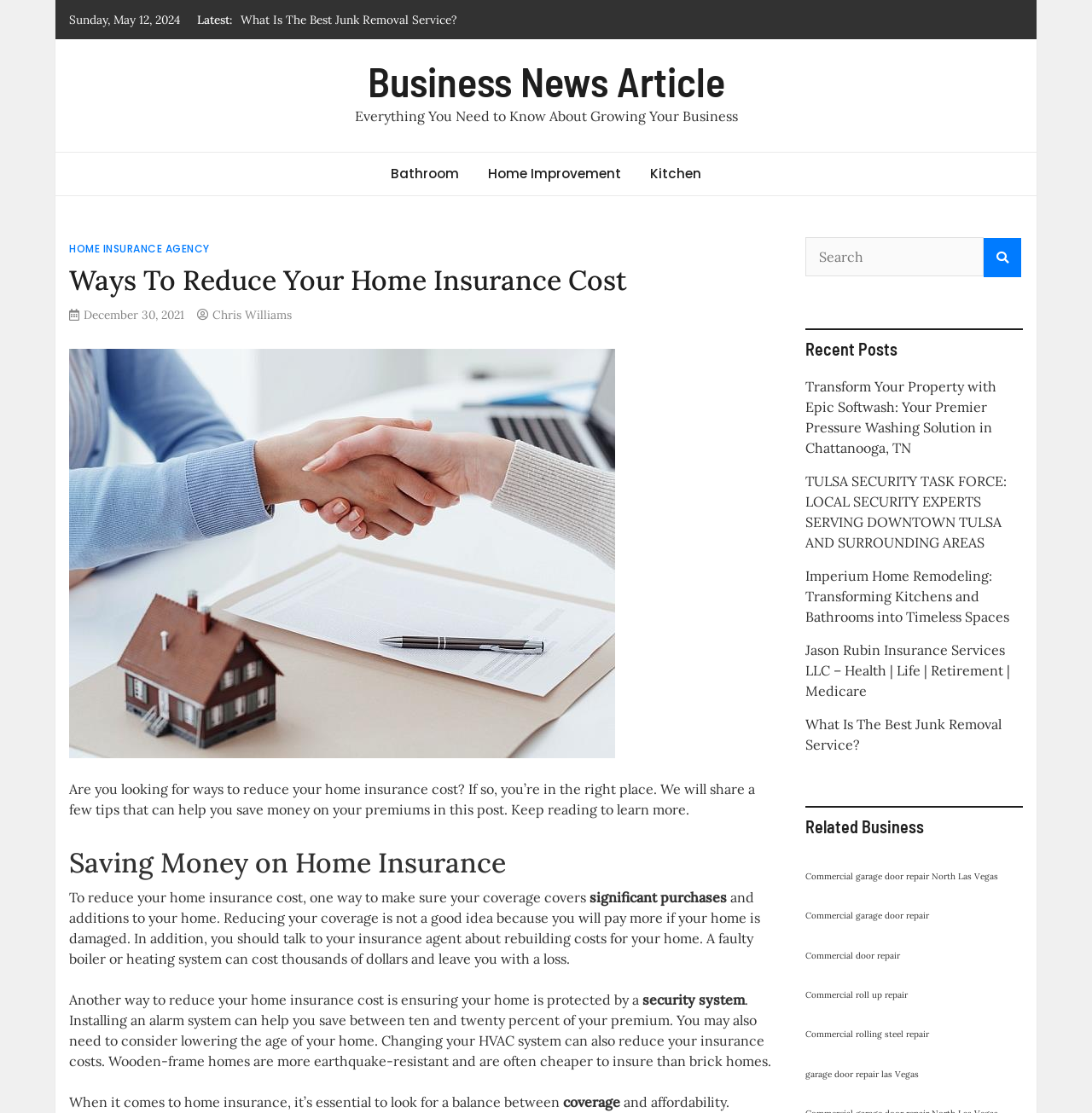Identify the bounding box coordinates for the UI element described as: "garage door repair las Vegas". The coordinates should be provided as four floats between 0 and 1: [left, top, right, bottom].

[0.737, 0.966, 0.841, 0.998]